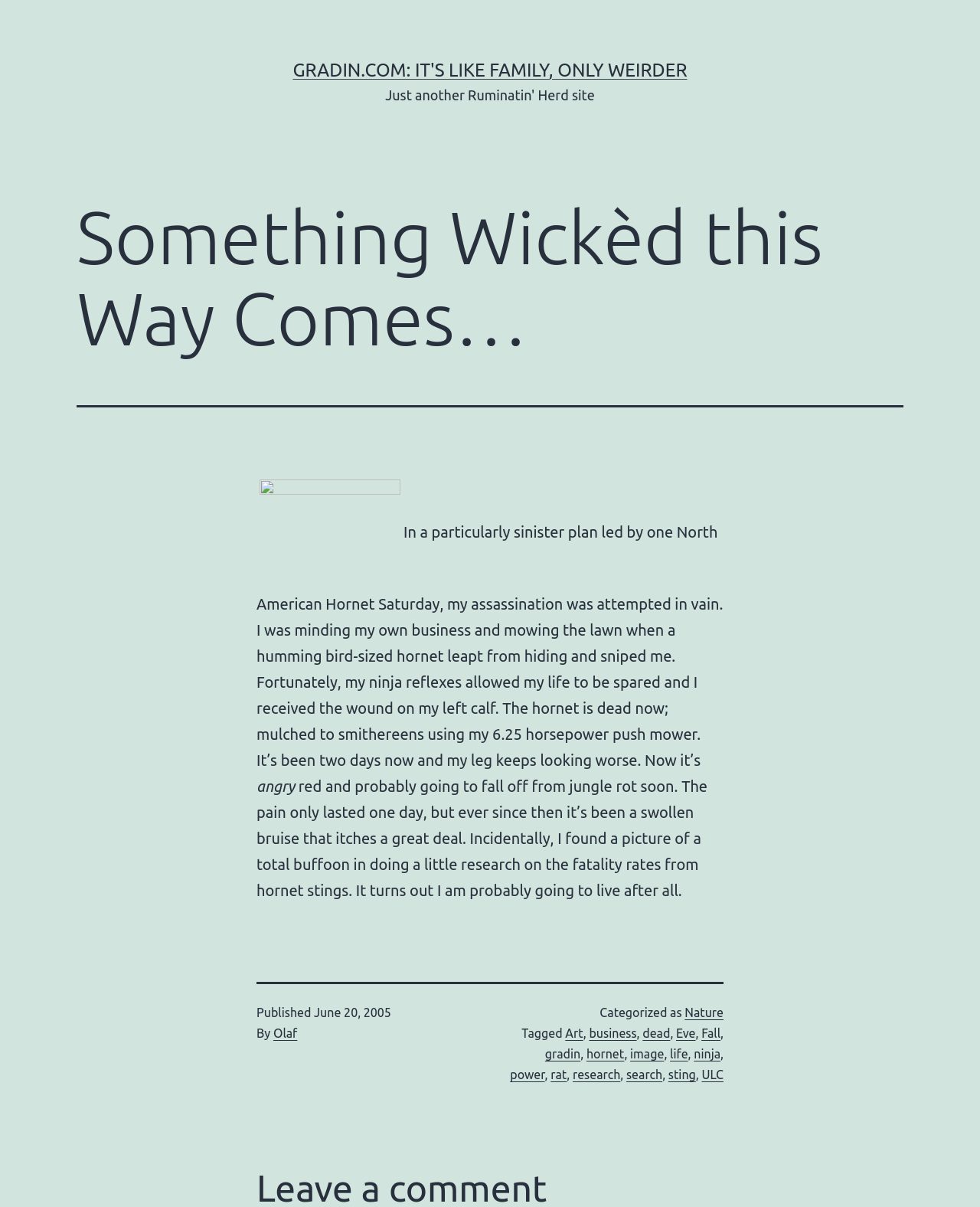Locate the bounding box coordinates of the clickable area needed to fulfill the instruction: "View the related article 'These Memes about 90s will give you a dose of laughter, provided you lived the 90s!'".

None